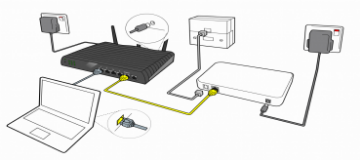Describe the image with as much detail as possible.

The image illustrates a diagram of an internet service setup, showing how various devices are interconnected. At the center is a black router featuring multiple ports for connectivity. A laptop is connected directly to the router via a yellow Ethernet cable, ensuring a stable internet connection. Surrounding the router are various components, including a modem and additional networking devices, depicted with arrows indicating the flow of data. This visual representation is likely part of an informative piece on understanding internet service setups and the benefits of seasonal holds for maintaining internet access without interruption.